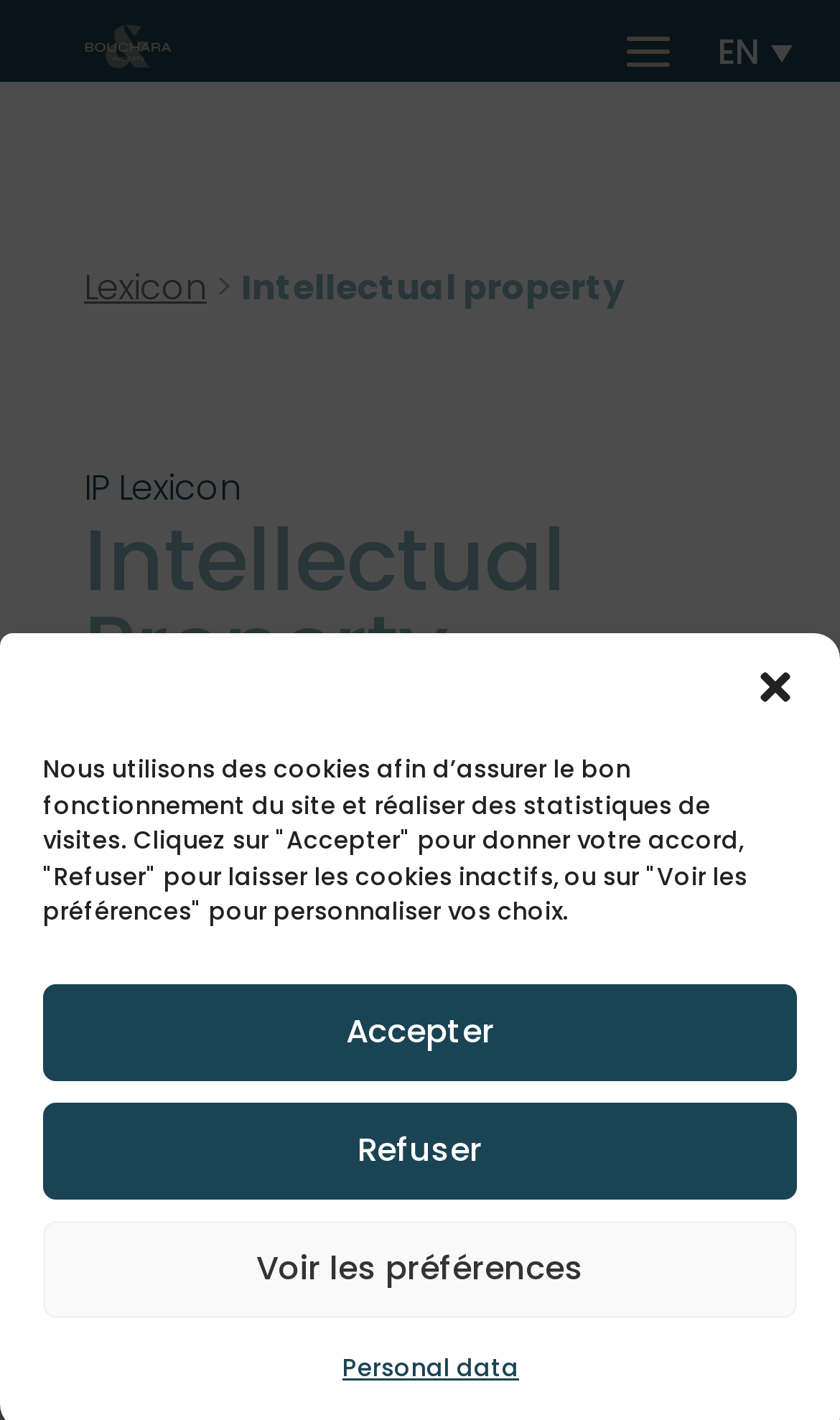What is the topic of the 'Lexicon' section?
Provide a well-explained and detailed answer to the question.

Based on the webpage content, specifically the link 'Lexicon' and the text 'IP Lexicon', it can be inferred that the topic of the 'Lexicon' section is related to Intellectual Property.